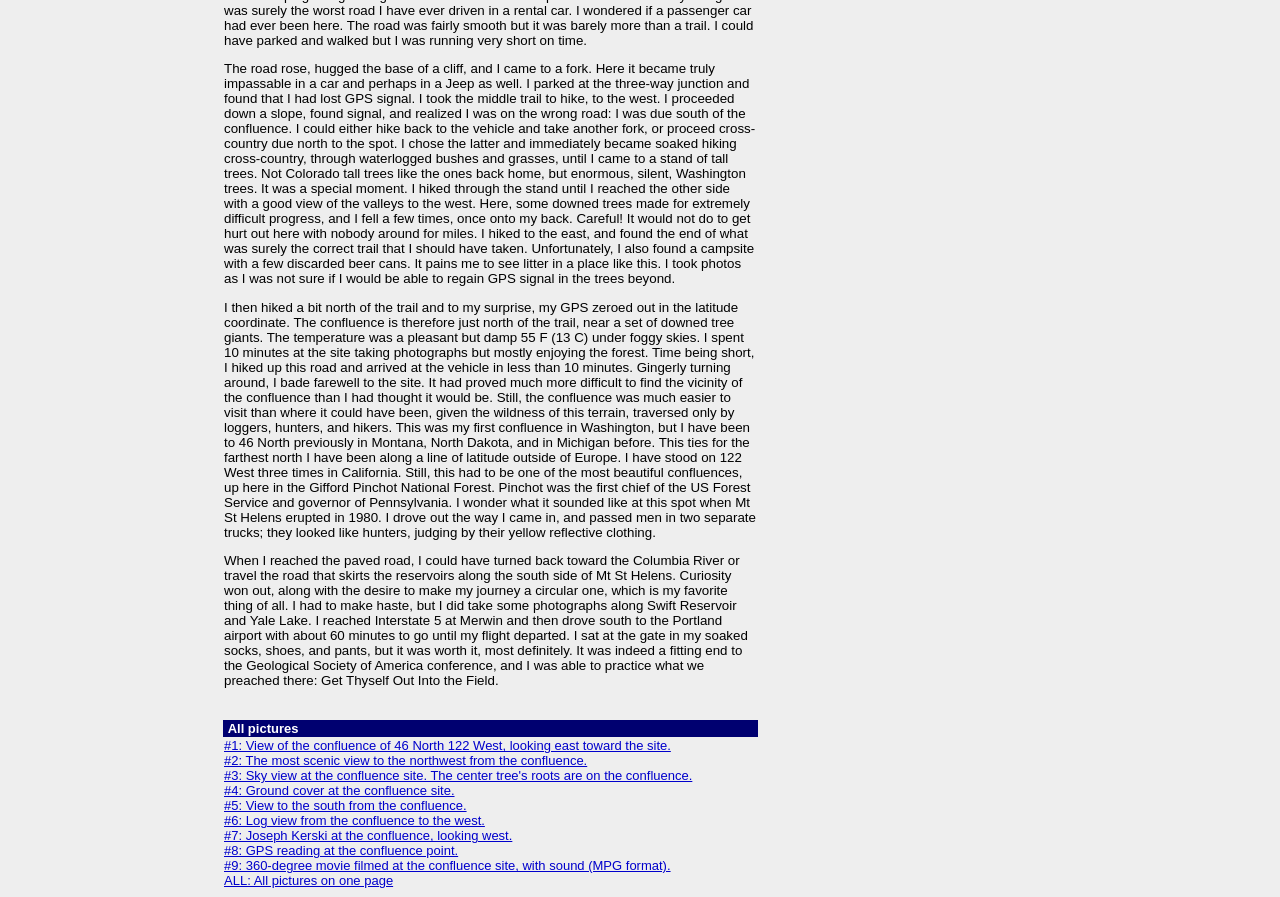Find the bounding box coordinates of the clickable area that will achieve the following instruction: "Click Facebook icon".

None